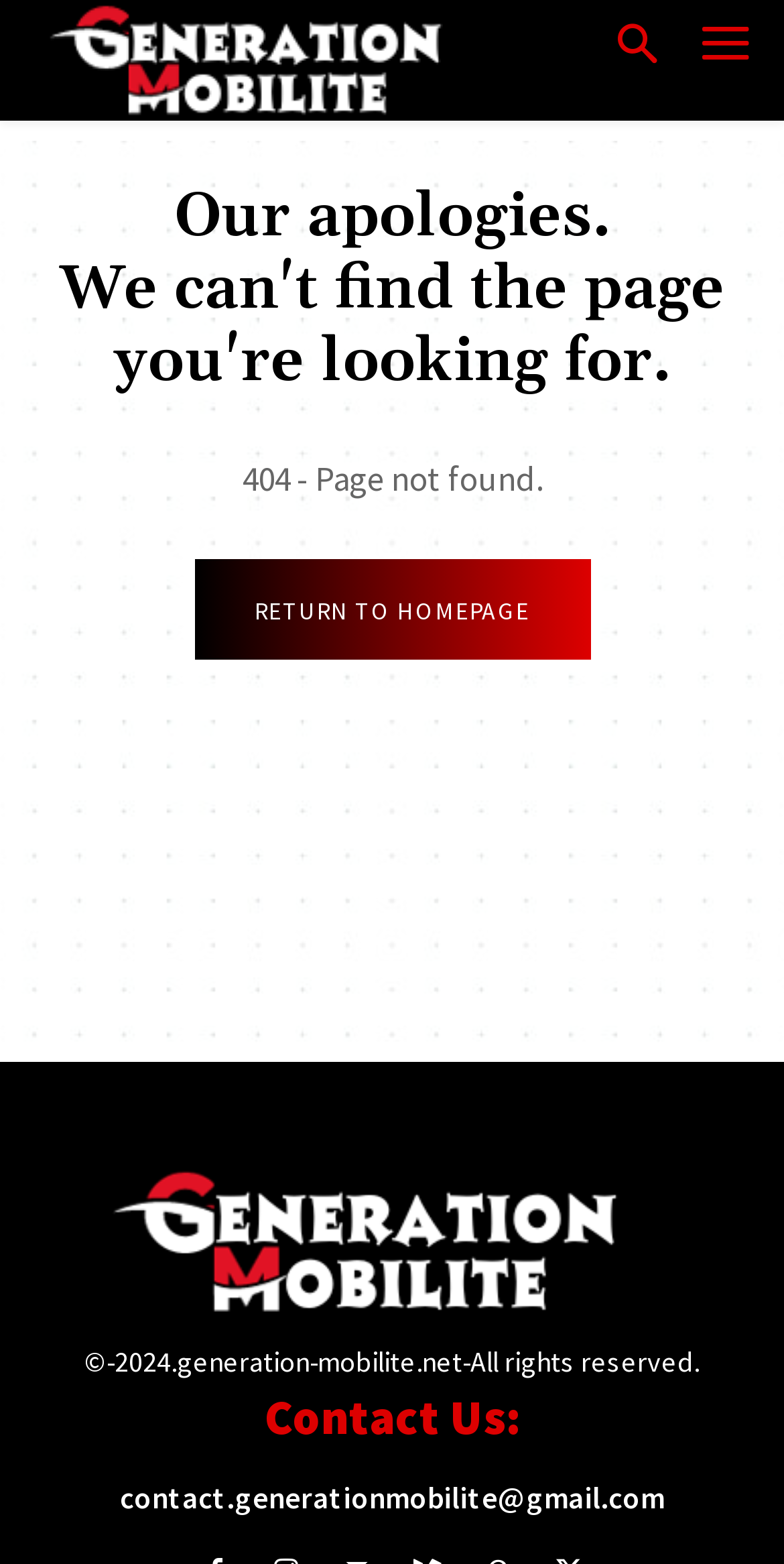Provide a short answer to the following question with just one word or phrase: What is the alternative action provided to the user?

RETURN TO HOMEPAGE